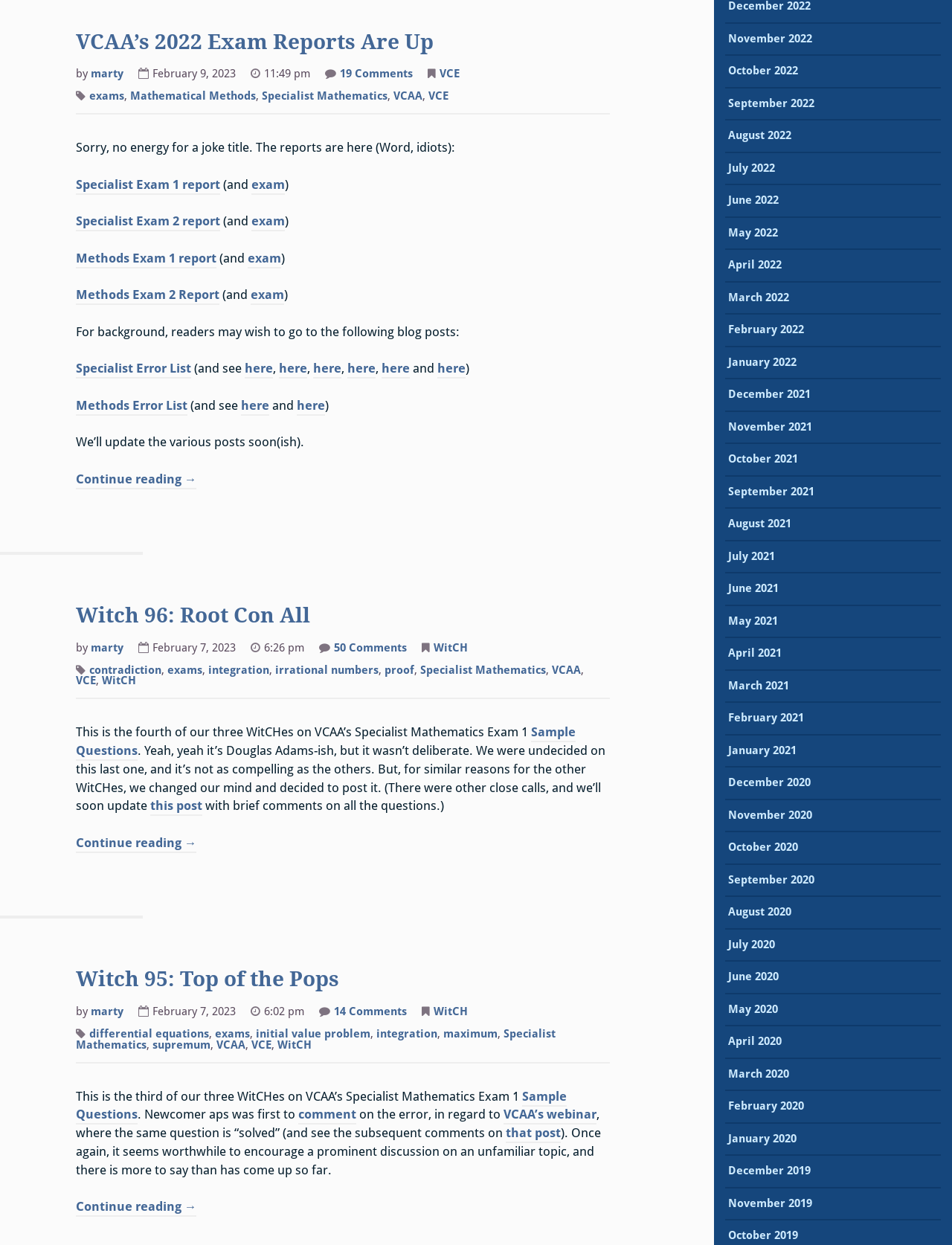Provide your answer to the question using just one word or phrase: What is the category of the article 'VCAA’s 2022 Exam Reports Are Up'?

VCE